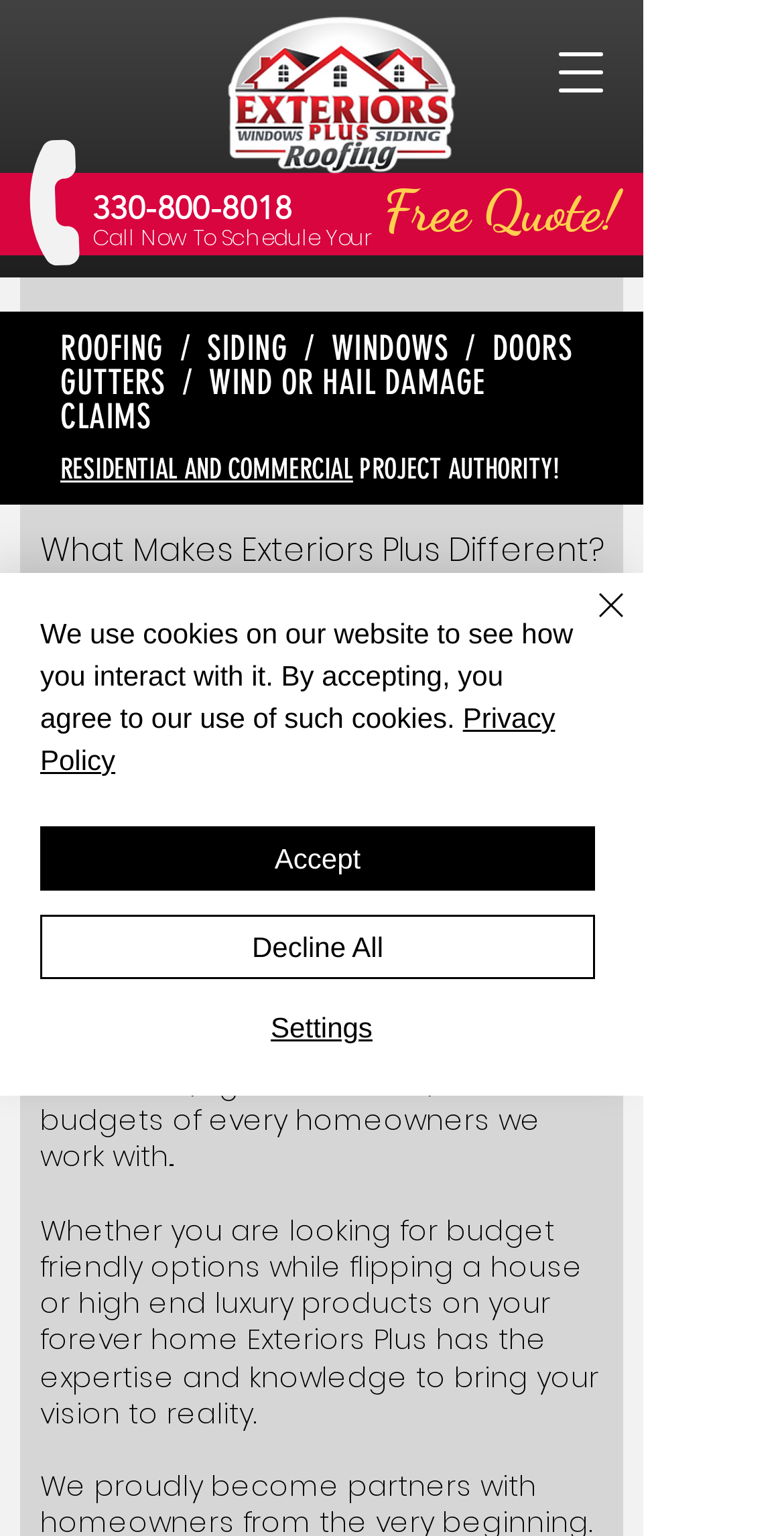Respond concisely with one word or phrase to the following query:
What is the company name?

Exteriors Plus